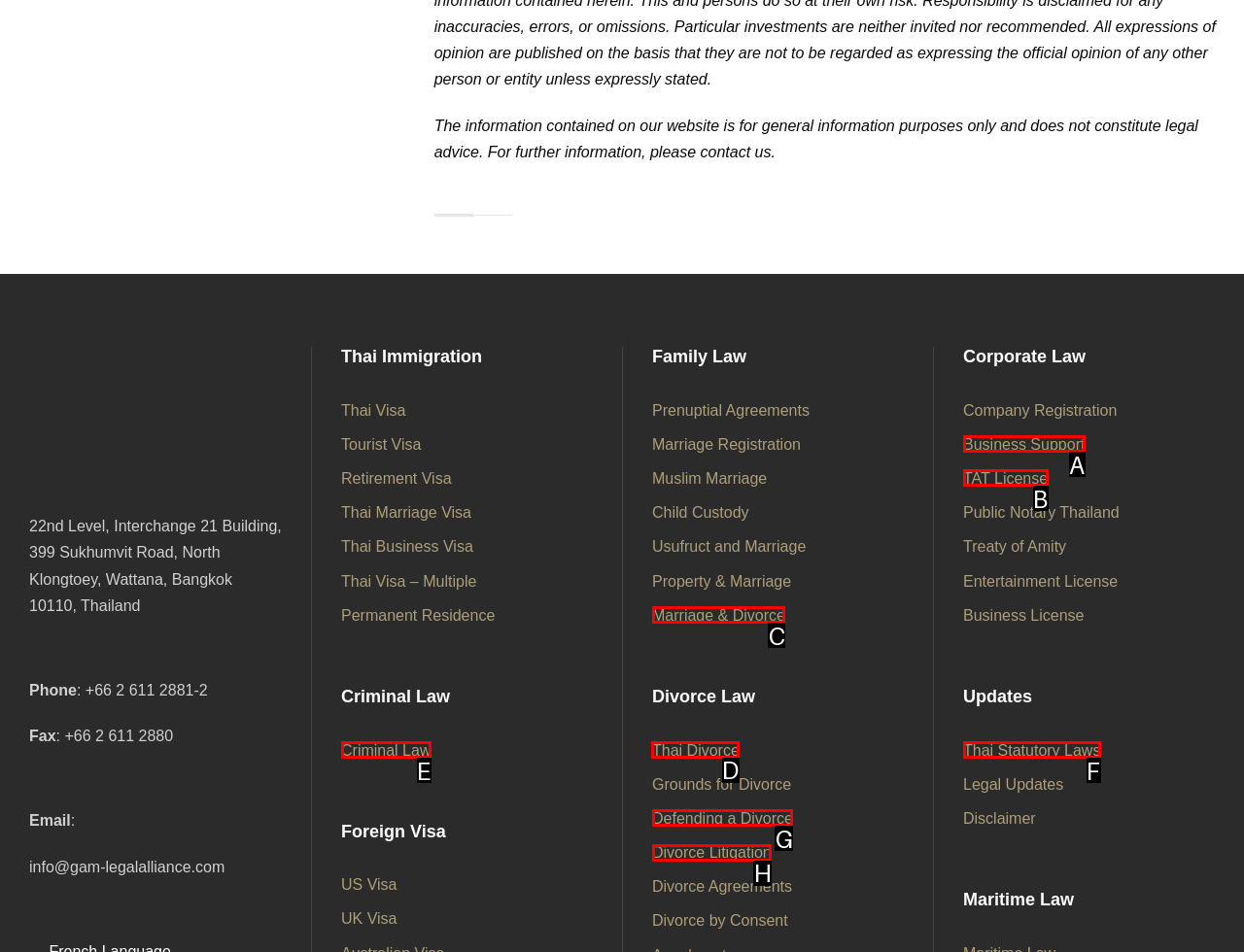Identify the letter of the option that should be selected to accomplish the following task: Click Thai Divorce. Provide the letter directly.

D